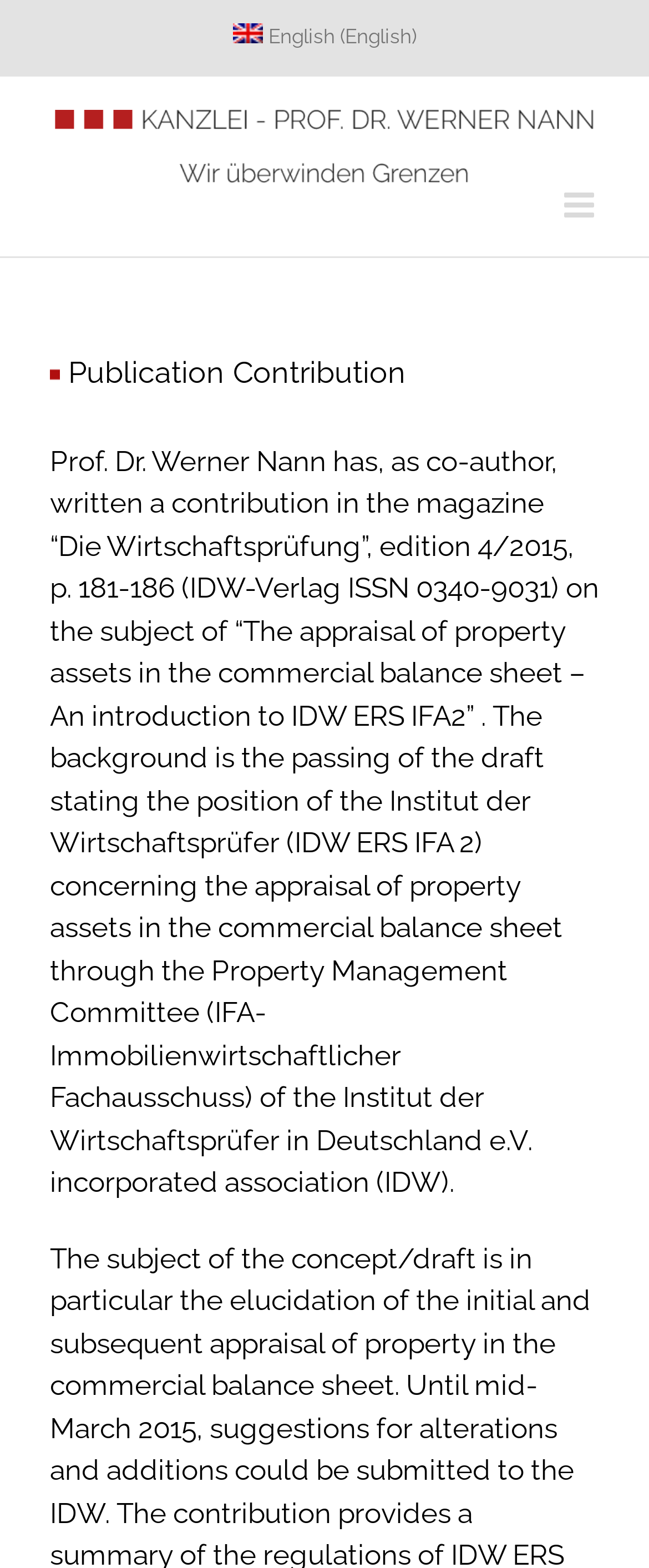Using the provided element description: "aria-label="Toggle mobile menu"", determine the bounding box coordinates of the corresponding UI element in the screenshot.

[0.869, 0.12, 0.923, 0.142]